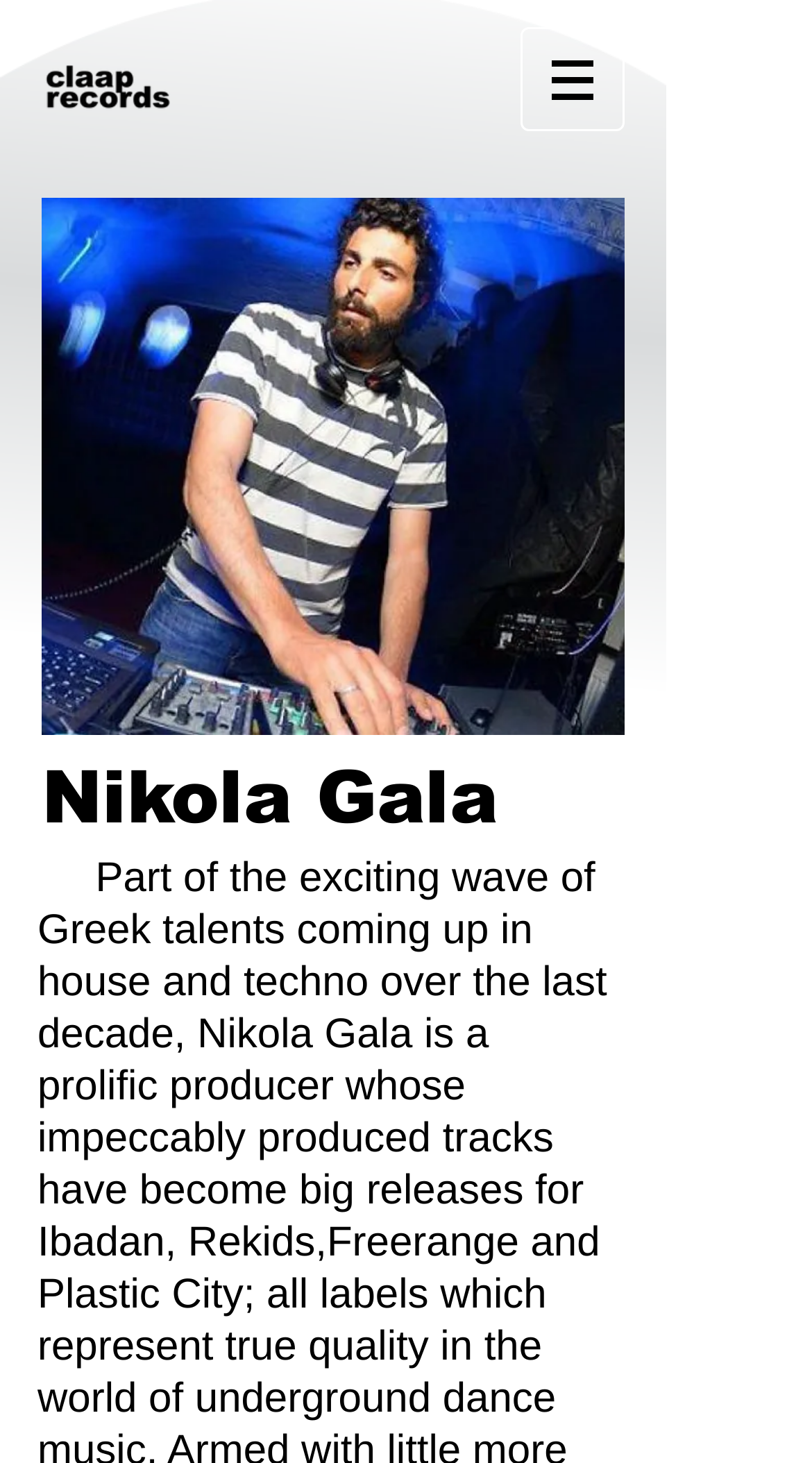Answer the question in one word or a short phrase:
What is the purpose of the button with a popup menu?

Site navigation